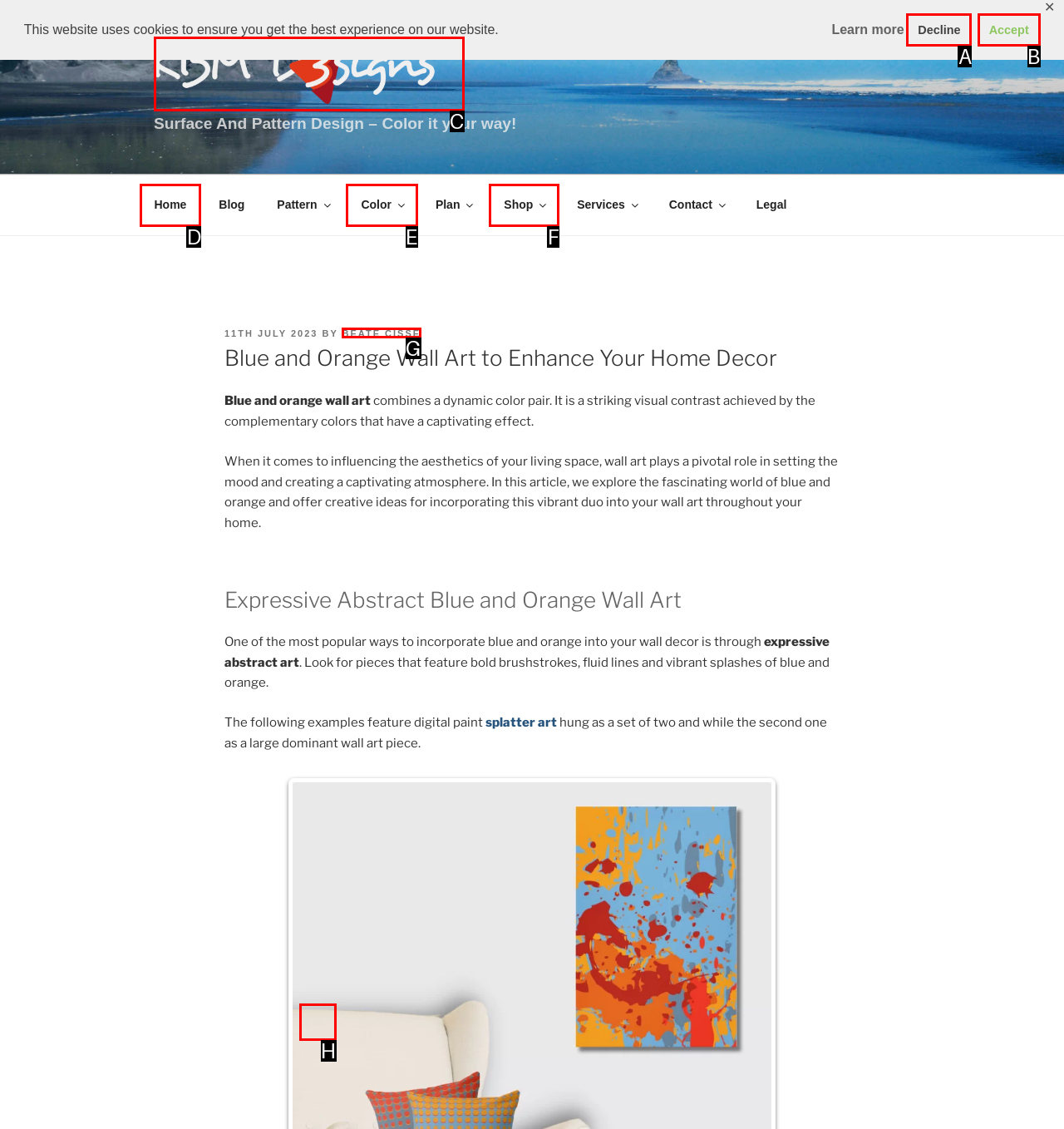Tell me which one HTML element I should click to complete the following task: Click the KBM D3signs logo Answer with the option's letter from the given choices directly.

C